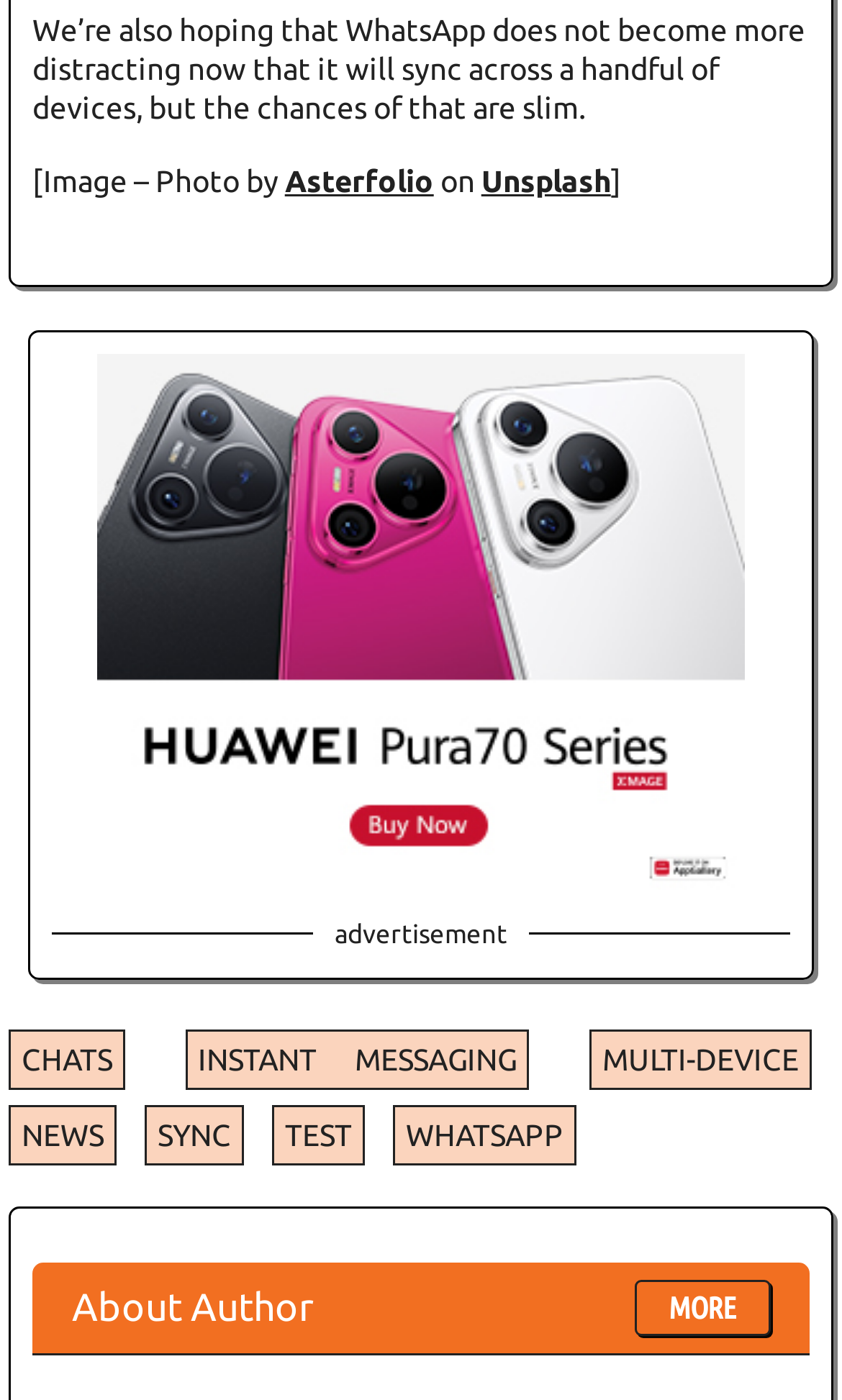Determine the bounding box coordinates of the region that needs to be clicked to achieve the task: "read the article about INSTANT MESSAGING".

[0.22, 0.735, 0.629, 0.778]